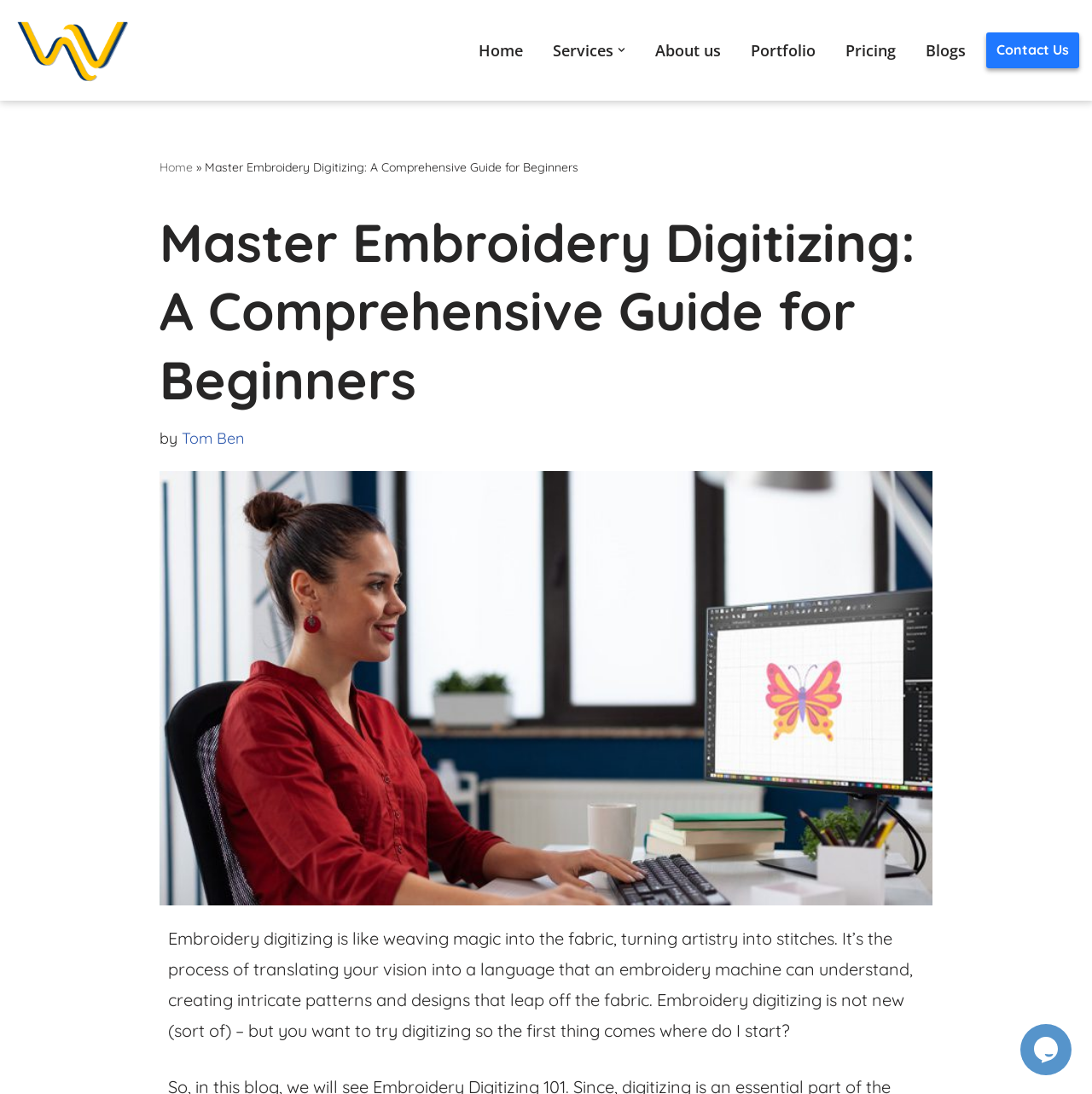Show me the bounding box coordinates of the clickable region to achieve the task as per the instruction: "Go to the 'About us' page".

[0.6, 0.034, 0.66, 0.058]